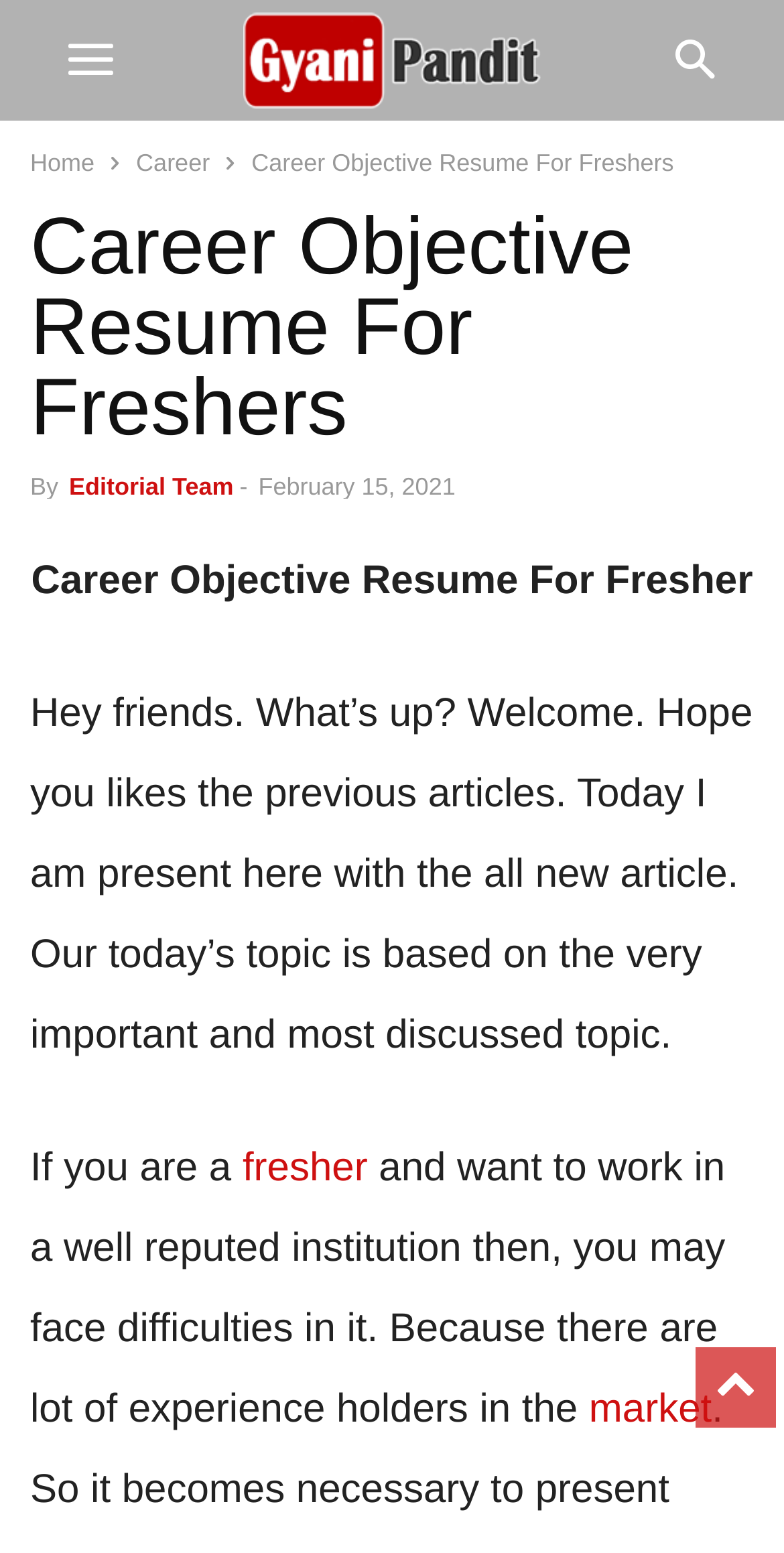What is the link related to in the article?
Based on the image, give a concise answer in the form of a single word or short phrase.

fresher